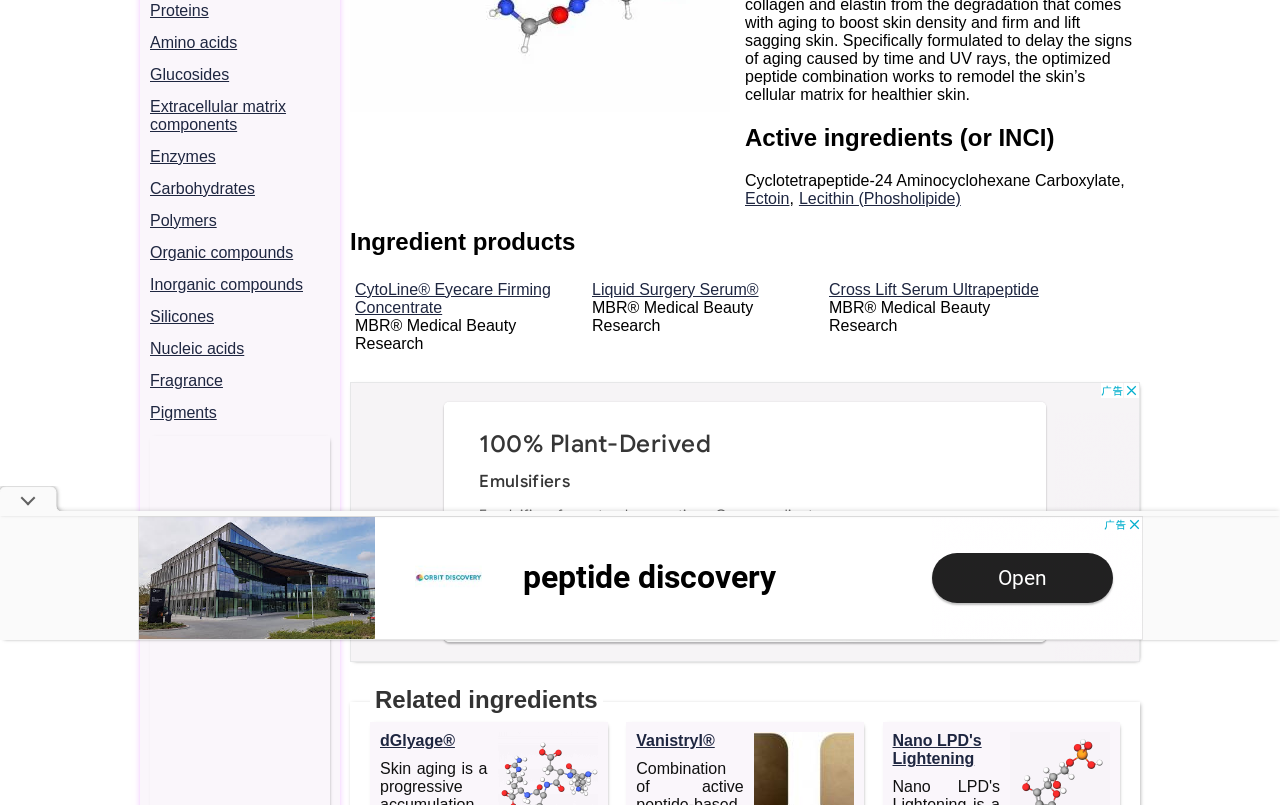Determine the bounding box coordinates for the HTML element described here: "Lecithin (Phosholipide)".

[0.624, 0.236, 0.751, 0.257]